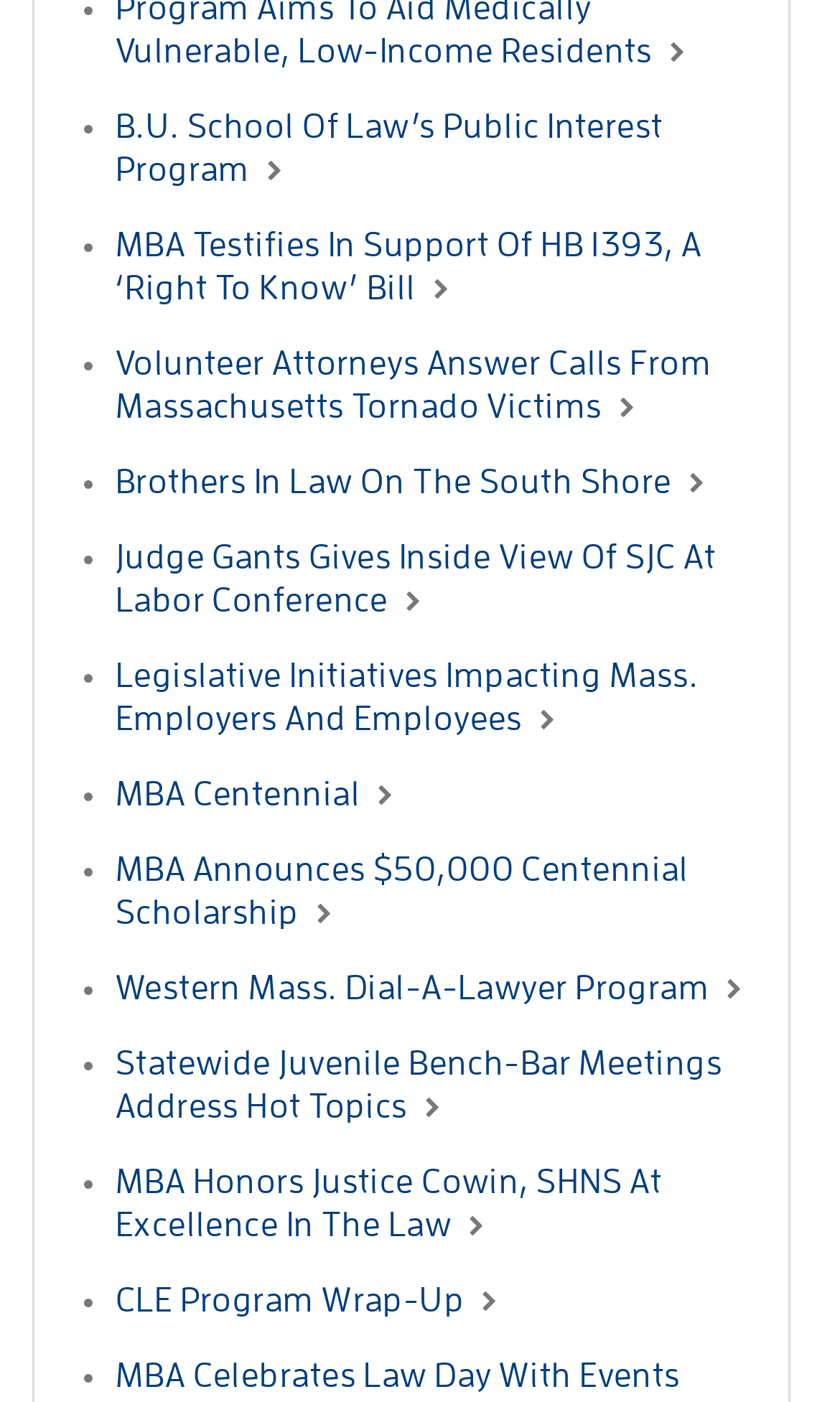Refer to the image and provide an in-depth answer to the question:
Is there a list item about a conference?

I searched the list items and found one with a link containing the text 'Labor Conference', so there is a list item about a conference.